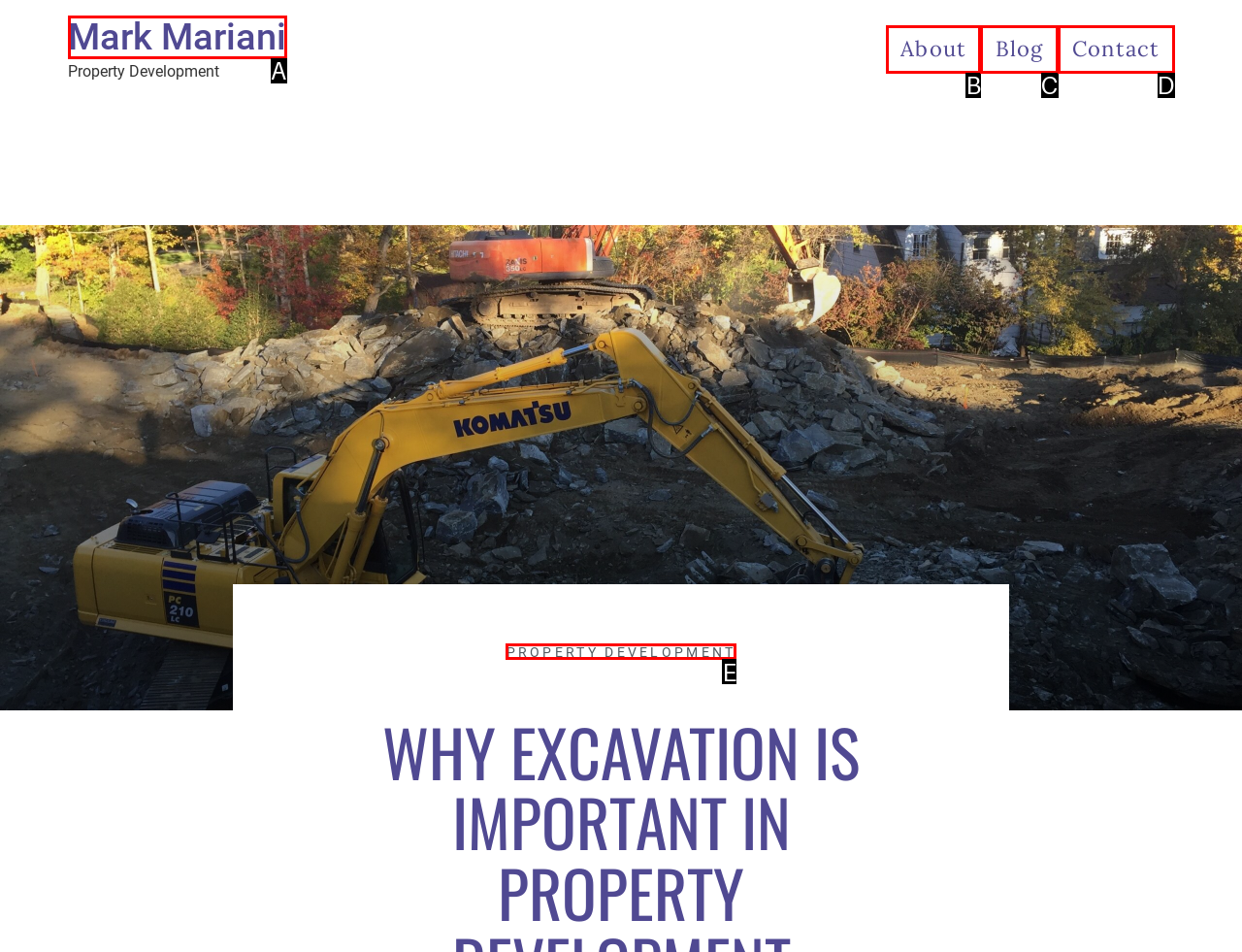Identify which HTML element matches the description: About
Provide your answer in the form of the letter of the correct option from the listed choices.

B